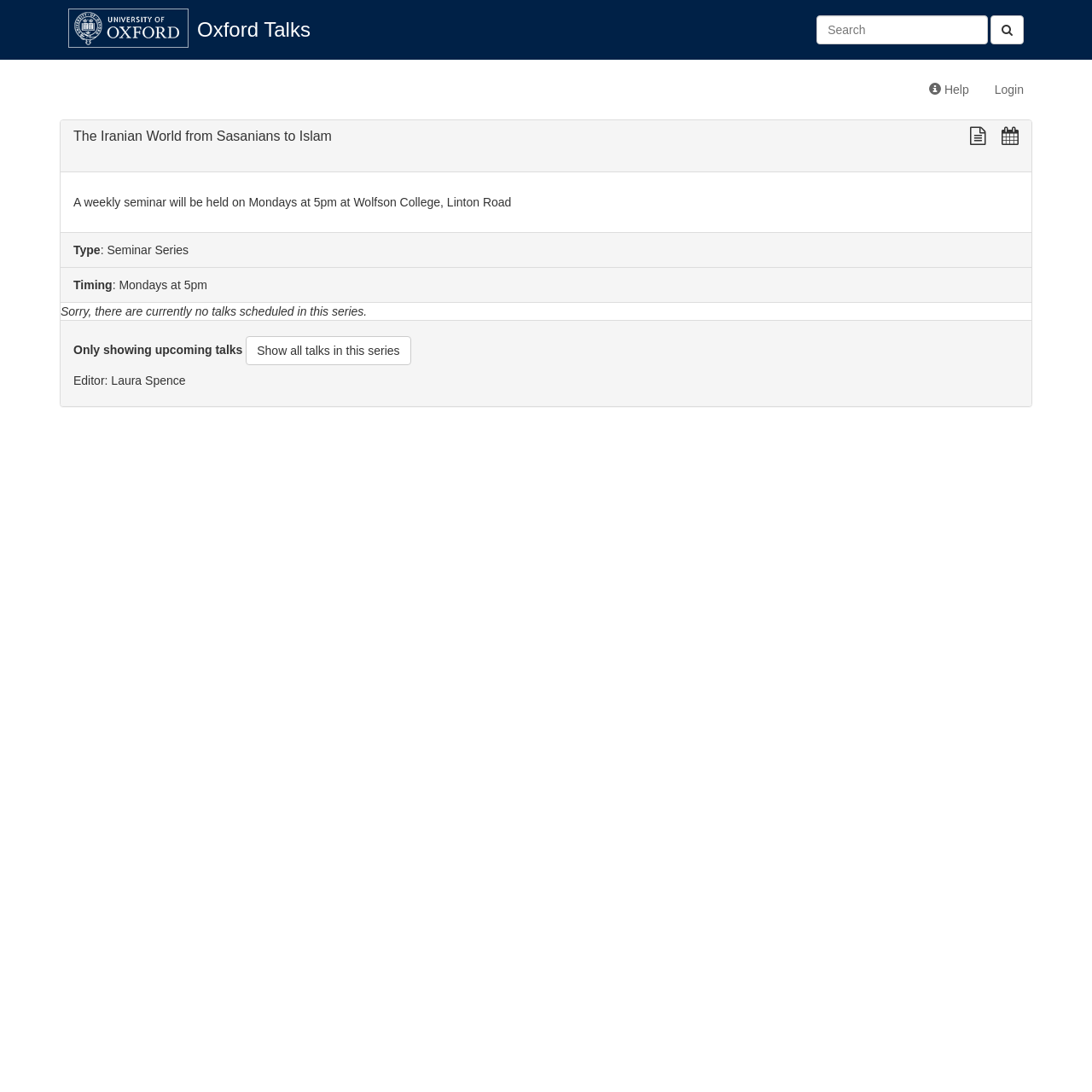Identify the bounding box coordinates of the clickable section necessary to follow the following instruction: "View a plain text version of this series". The coordinates should be presented as four float numbers from 0 to 1, i.e., [left, top, right, bottom].

[0.888, 0.118, 0.905, 0.131]